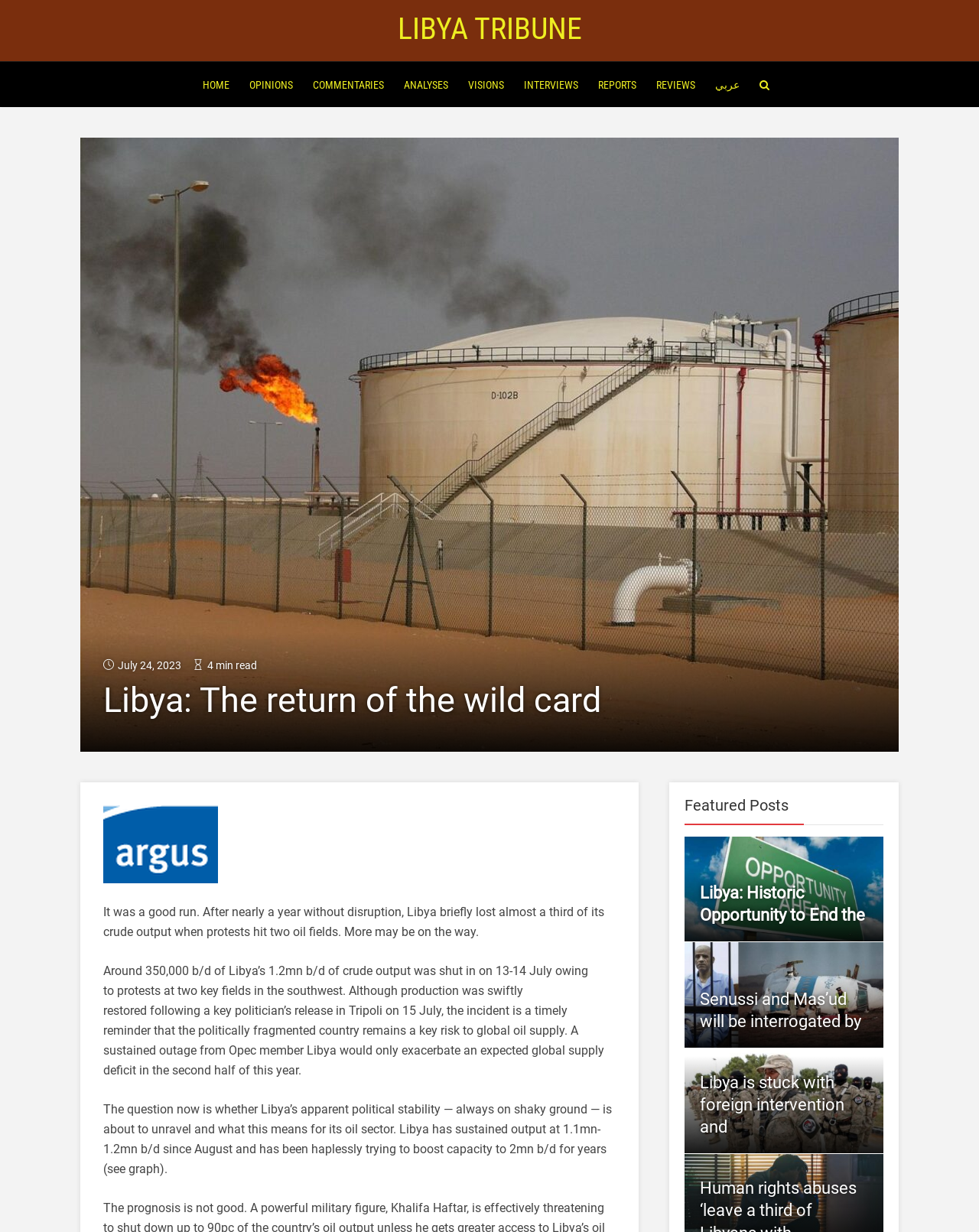Please find and report the primary heading text from the webpage.

Libya: The return of the wild card